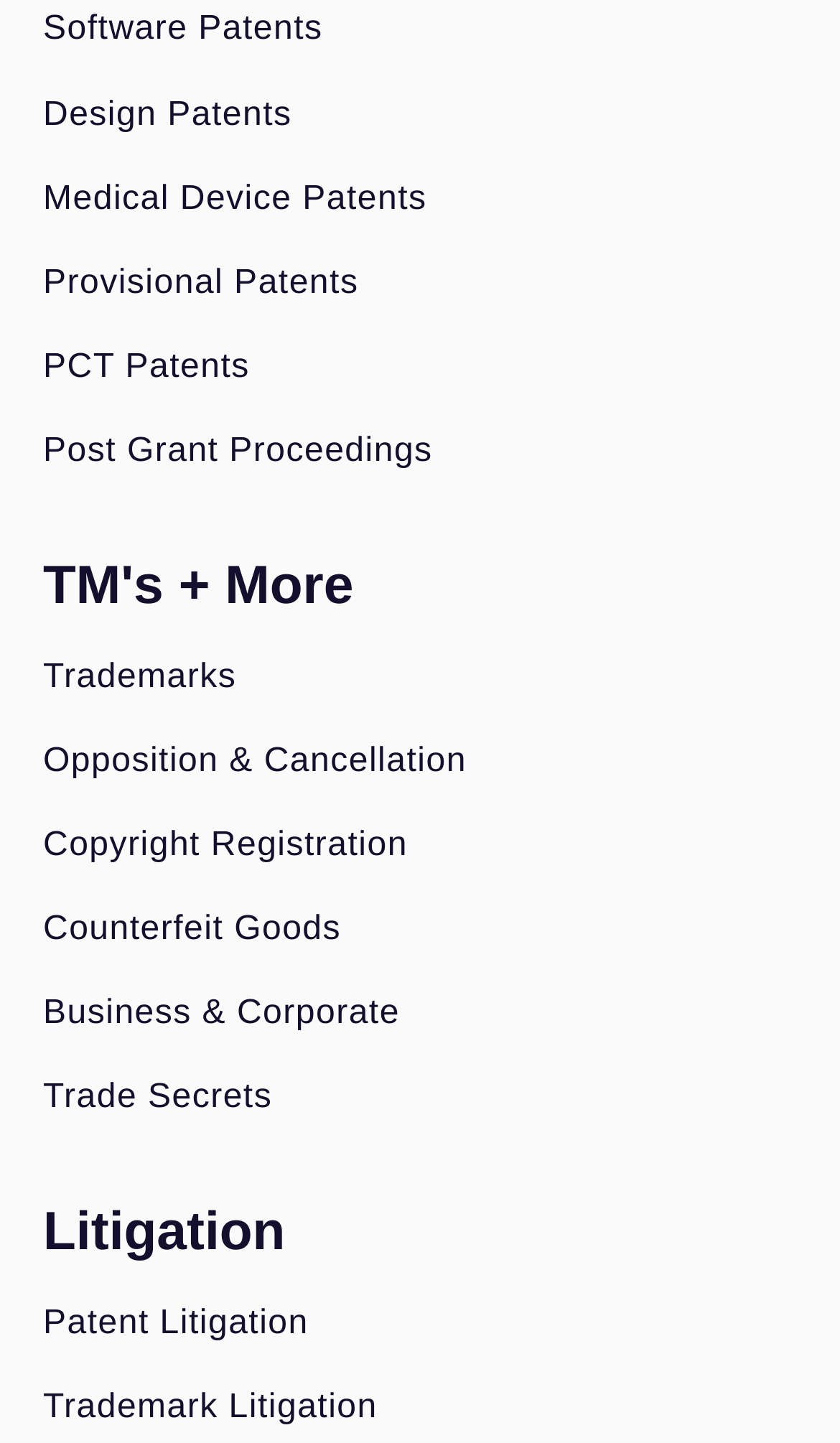Analyze the image and answer the question with as much detail as possible: 
What is the category of 'Provisional Patents'?

Based on the webpage structure, I determined that 'Provisional Patents' is a subcategory of Patents, as it is located among other patent-related links and has a similar bounding box coordinate.